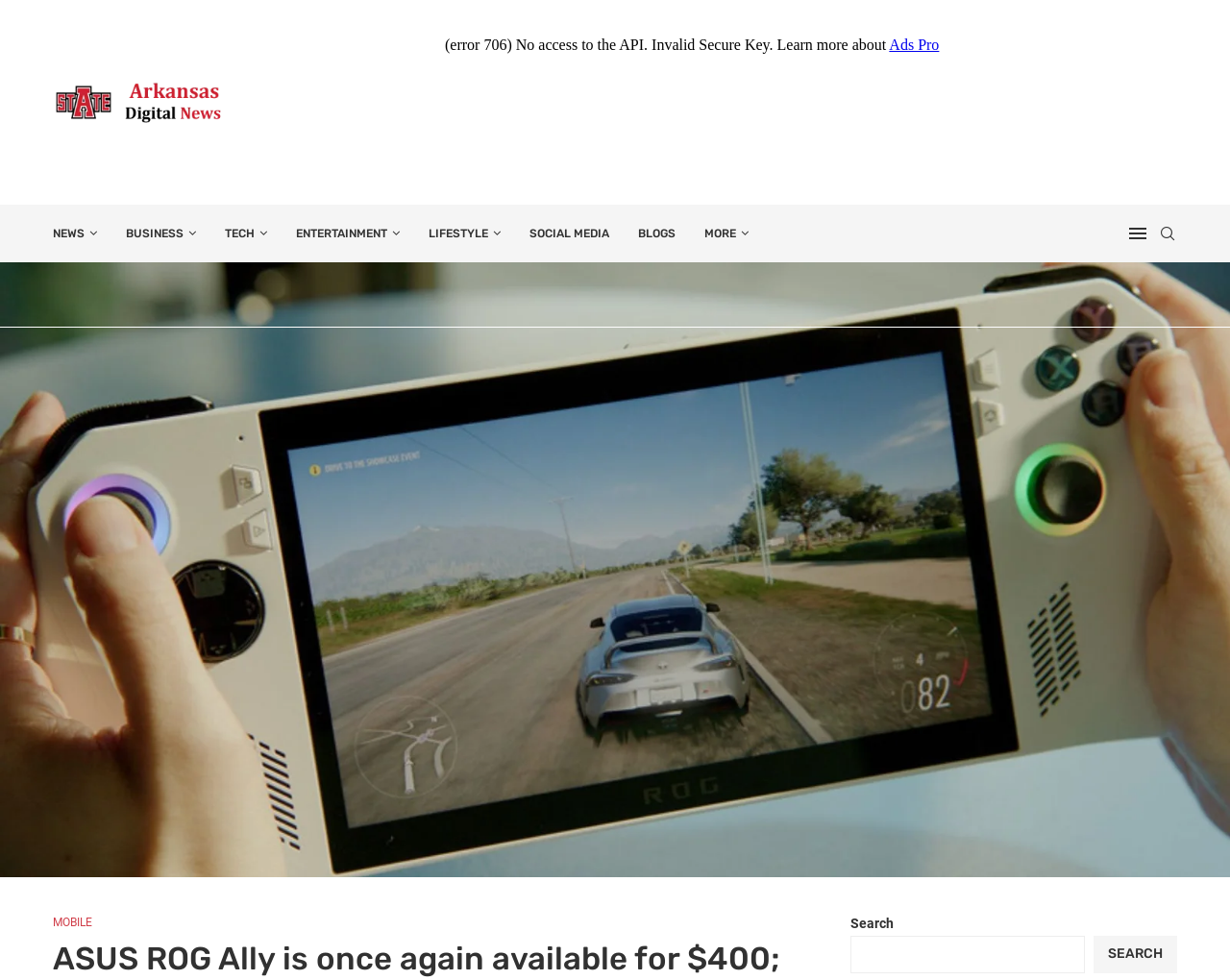Please determine the bounding box coordinates of the element to click on in order to accomplish the following task: "View the 'Black & Decker TR116 3-Amp Hedge Trimmer, 16-Inch...' product". Ensure the coordinates are four float numbers ranging from 0 to 1, i.e., [left, top, right, bottom].

None